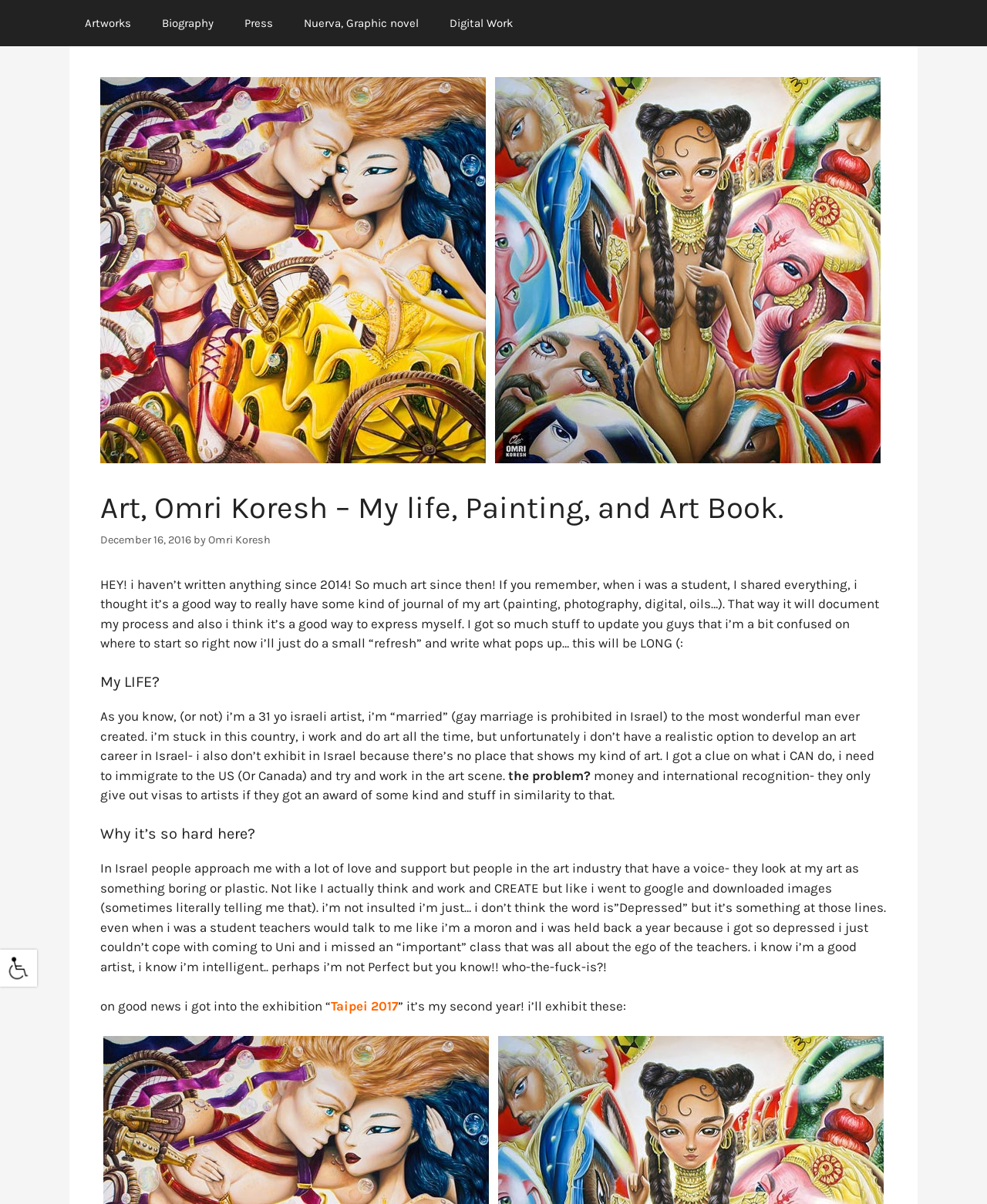Please mark the clickable region by giving the bounding box coordinates needed to complete this instruction: "Click on the 'PROGRAMMER PHILOSOPHY' link".

None